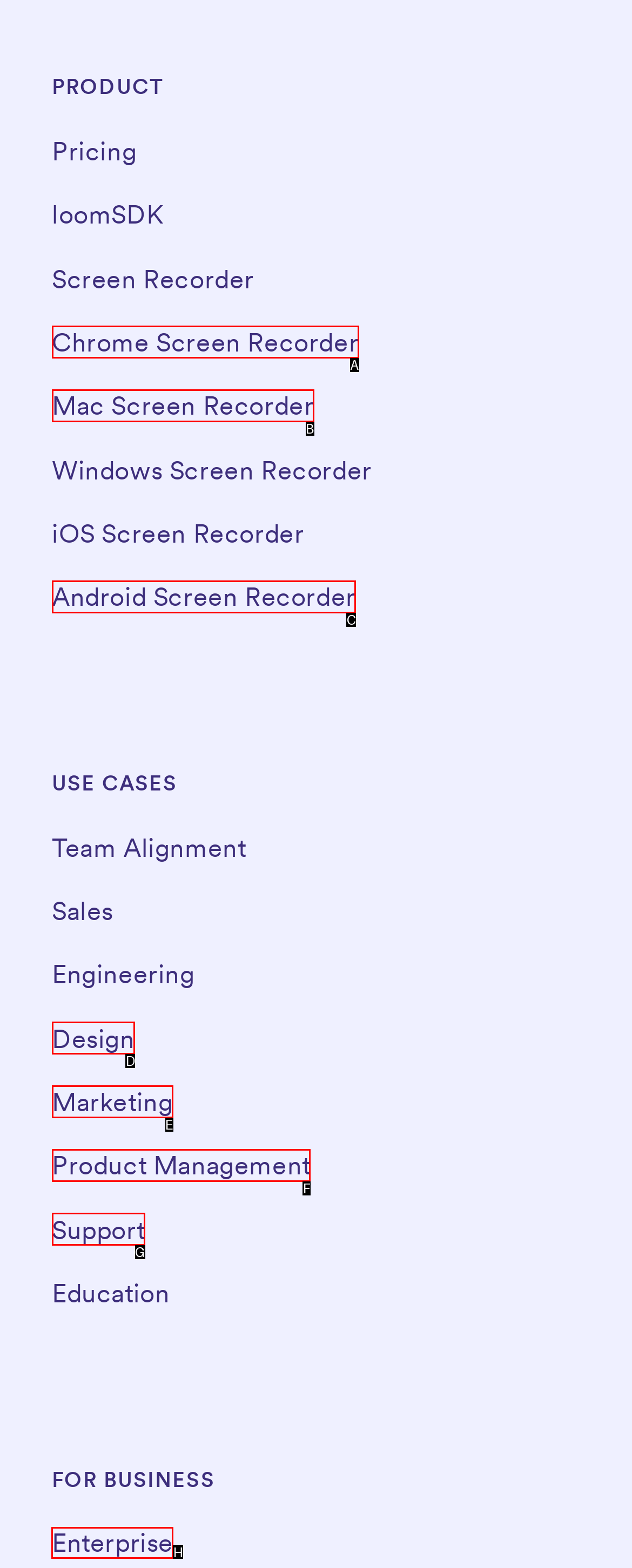Pick the right letter to click to achieve the task: Learn about Enterprise
Answer with the letter of the correct option directly.

H